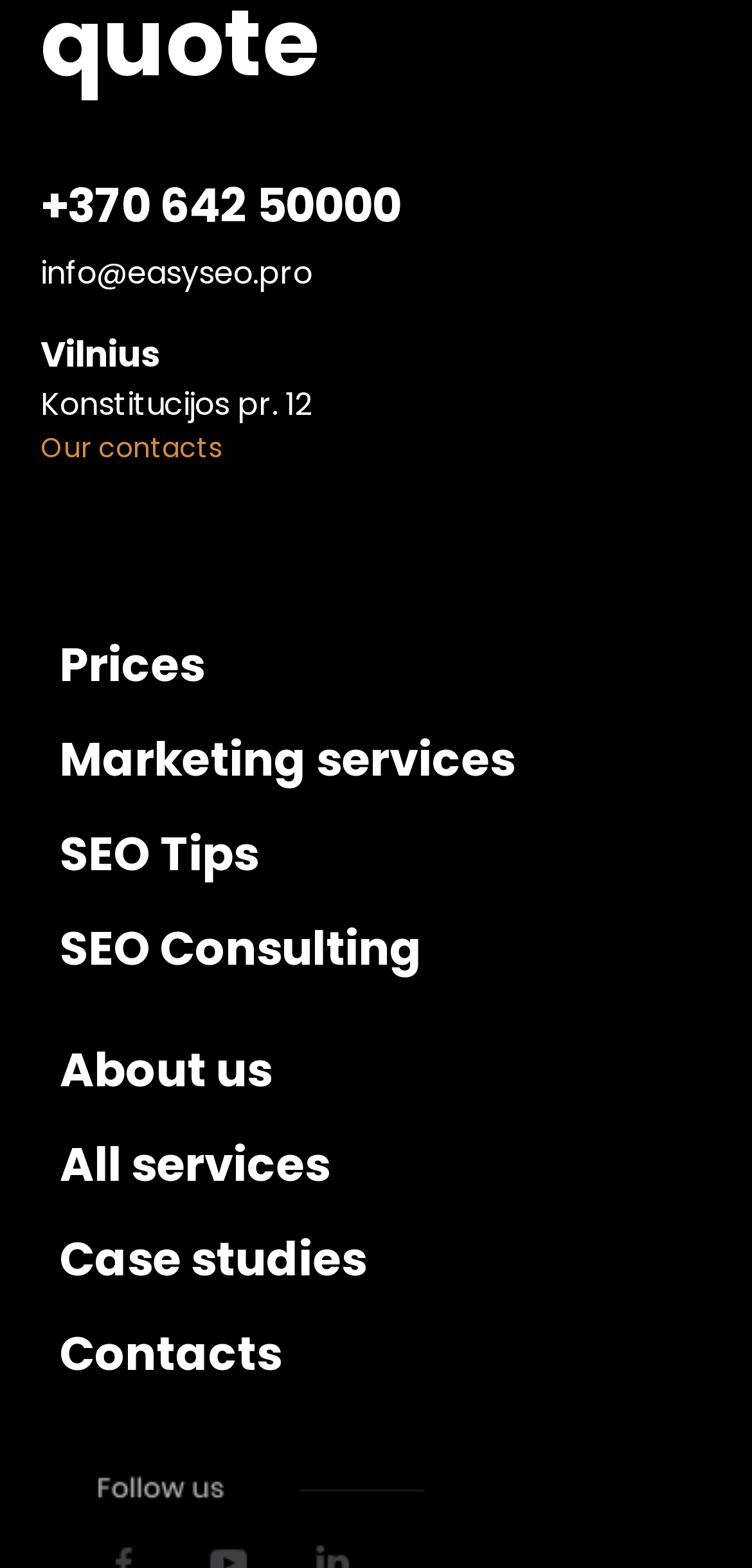Use a single word or phrase to answer the following:
How many links are there in the main menu?

9